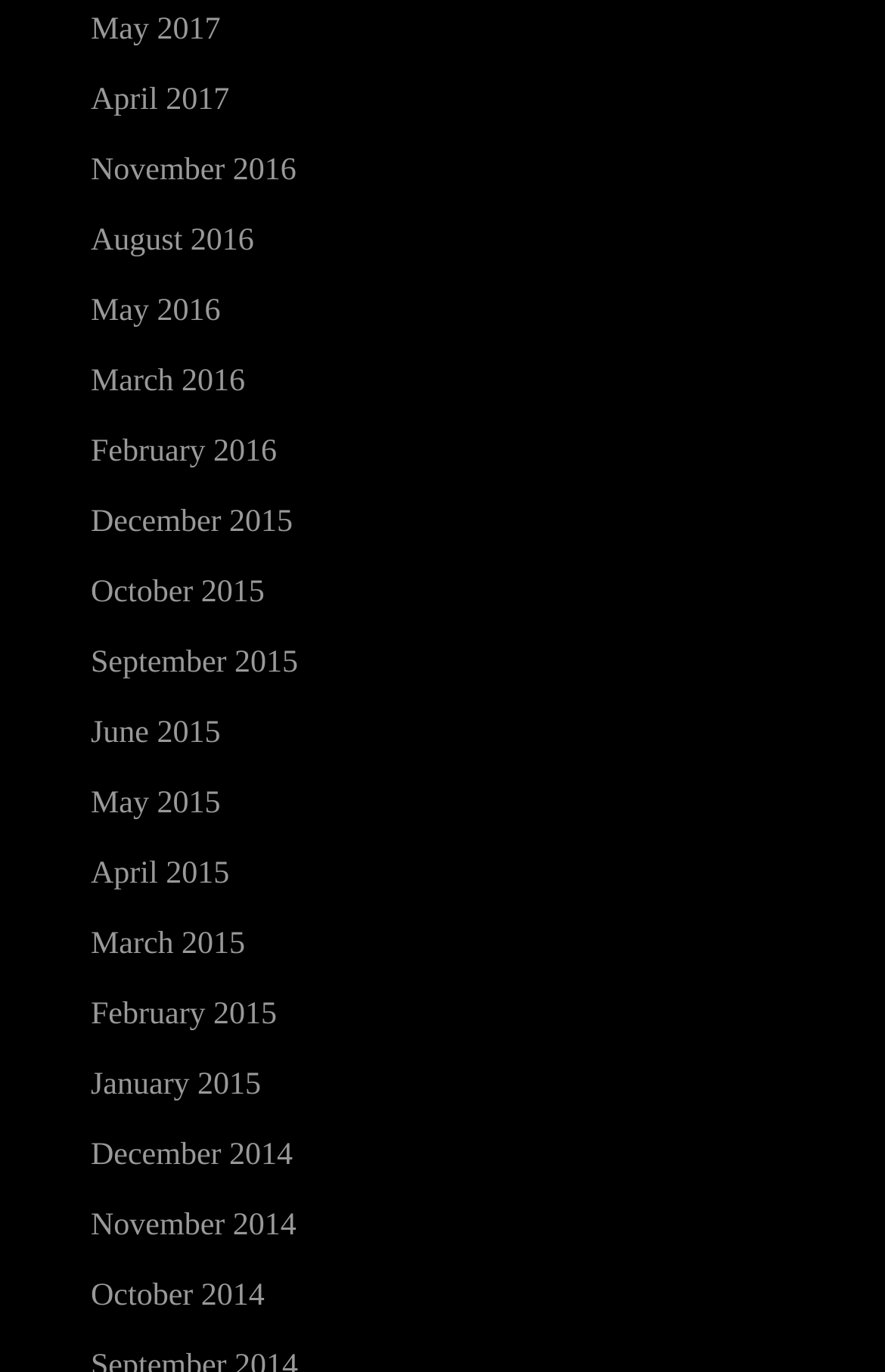What is the position of the link 'May 2017'?
Based on the screenshot, provide a one-word or short-phrase response.

Top-left